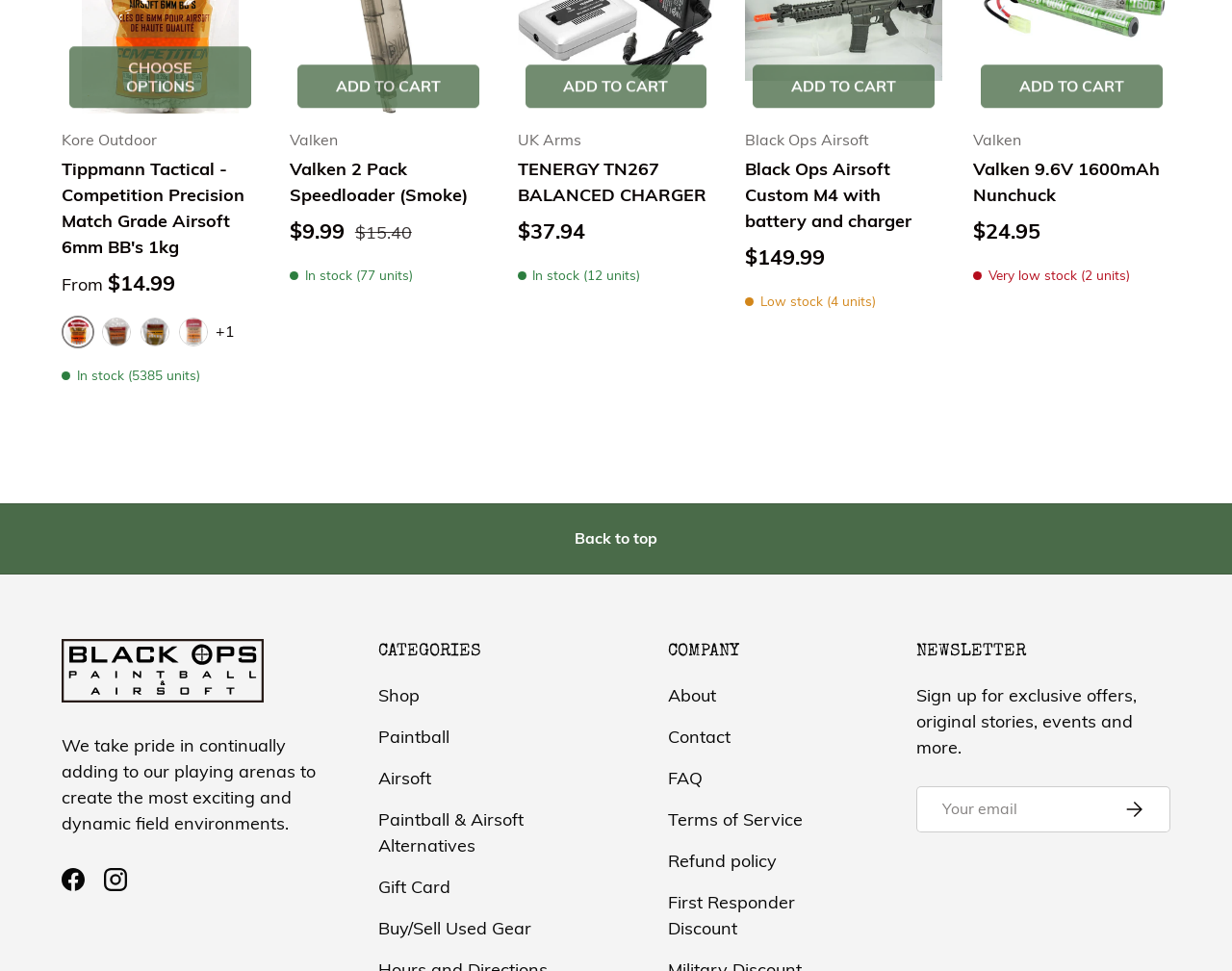Given the content of the image, can you provide a detailed answer to the question?
What is the color of the radio button that is currently checked?

The question can be answered by looking at the radio button elements and their corresponding LabelText elements. The radio button element with the text 'Competition BB 0.20g 1kg bag 5000 count - White' is currently checked, and its color is White.